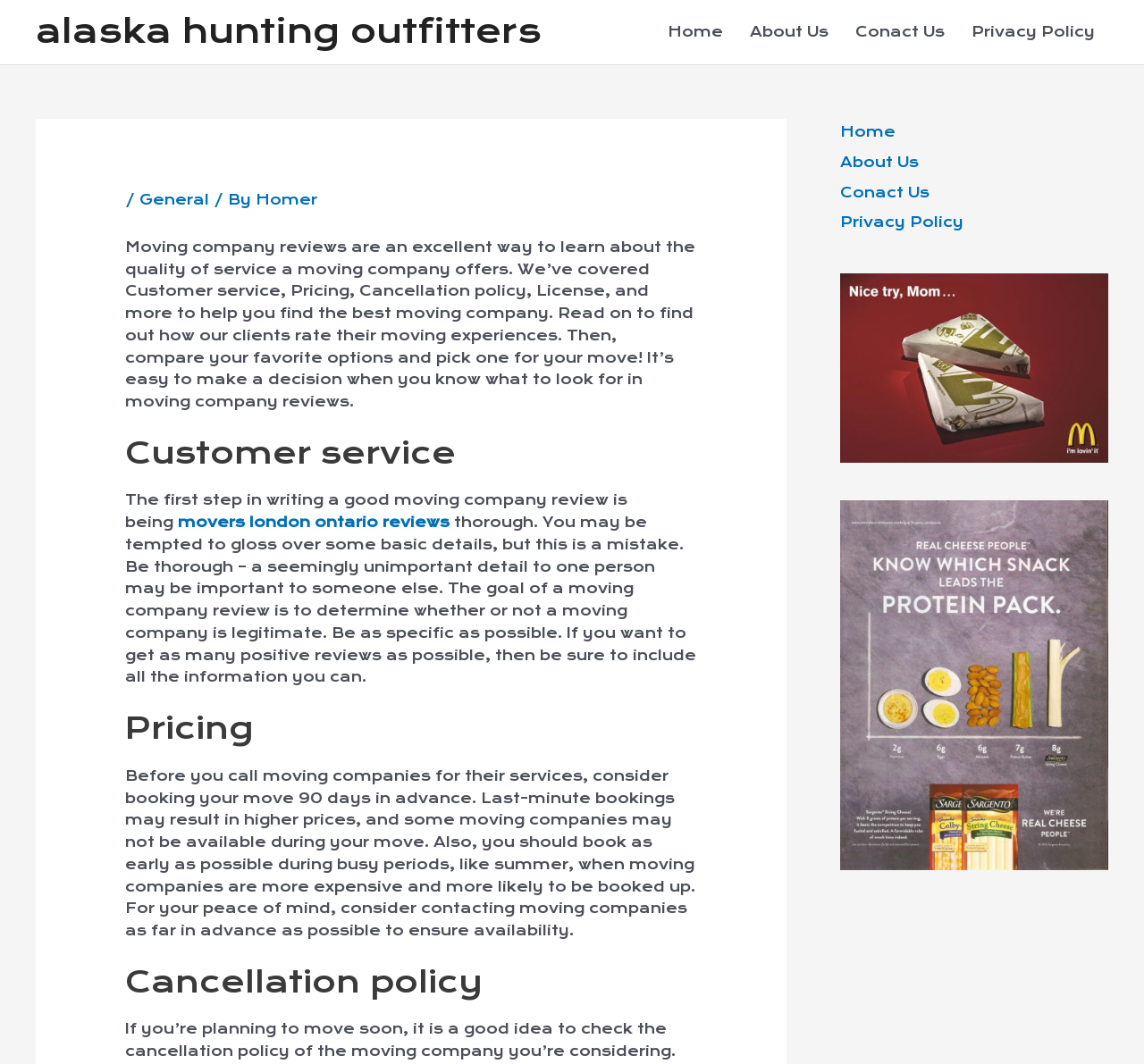Please identify the bounding box coordinates of the element's region that needs to be clicked to fulfill the following instruction: "Click on the 'Home' link in the site navigation". The bounding box coordinates should consist of four float numbers between 0 and 1, i.e., [left, top, right, bottom].

[0.572, 0.0, 0.644, 0.06]